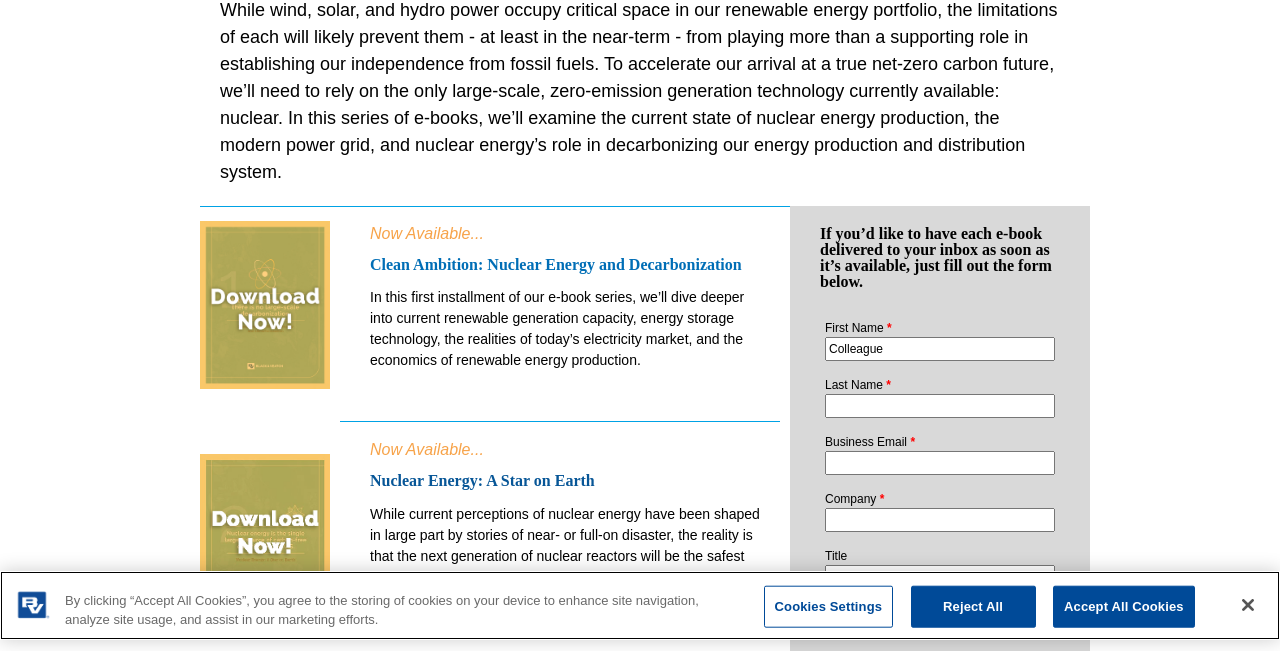Given the element description "Accept All Cookies" in the screenshot, predict the bounding box coordinates of that UI element.

[0.823, 0.9, 0.933, 0.964]